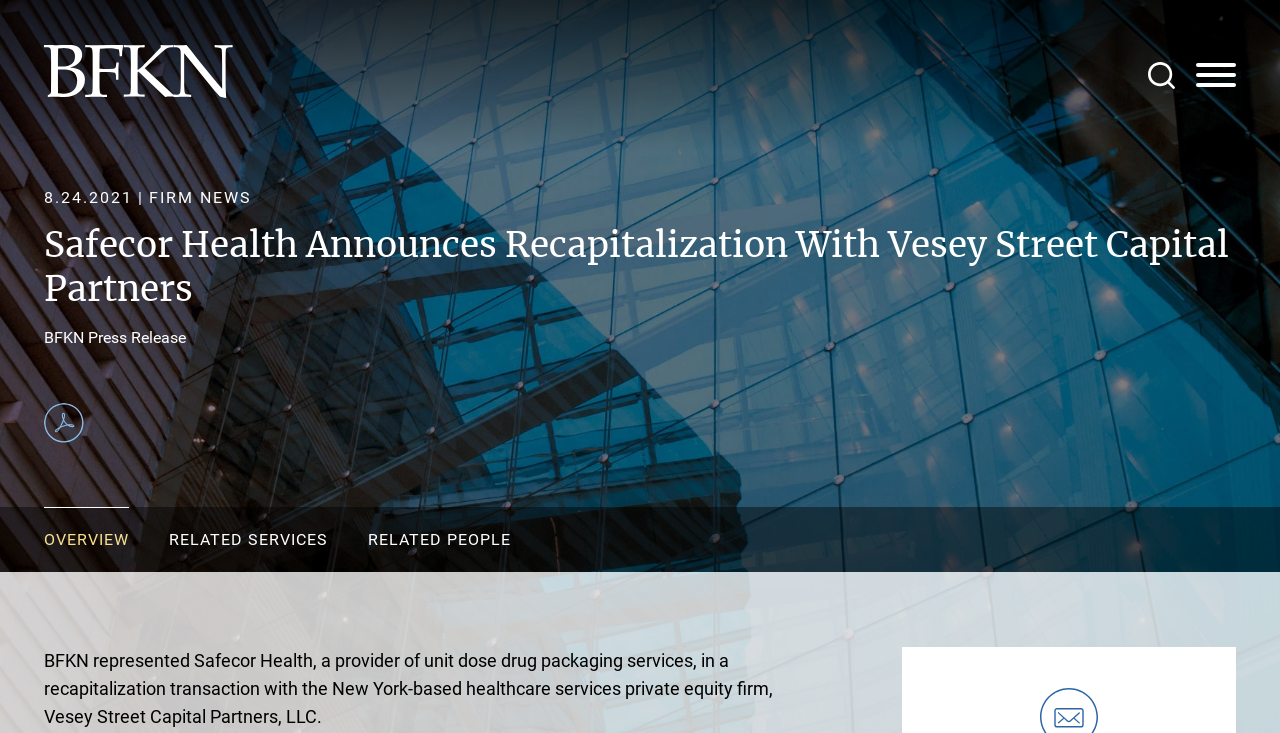Determine the main headline of the webpage and provide its text.

Safecor Health Announces Recapitalization With Vesey Street Capital Partners